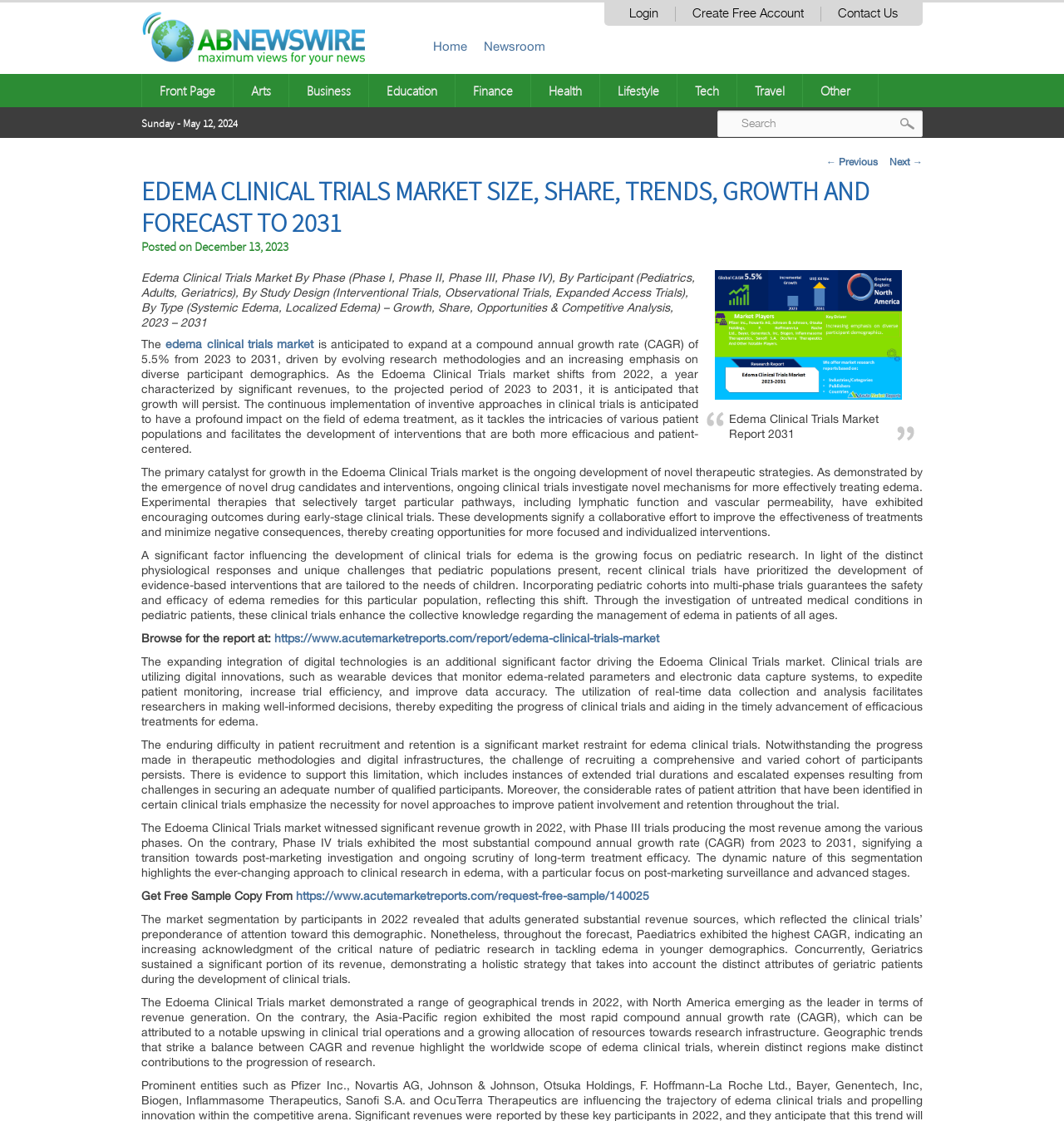Locate the bounding box coordinates of the clickable part needed for the task: "Search for something".

[0.674, 0.099, 0.867, 0.122]